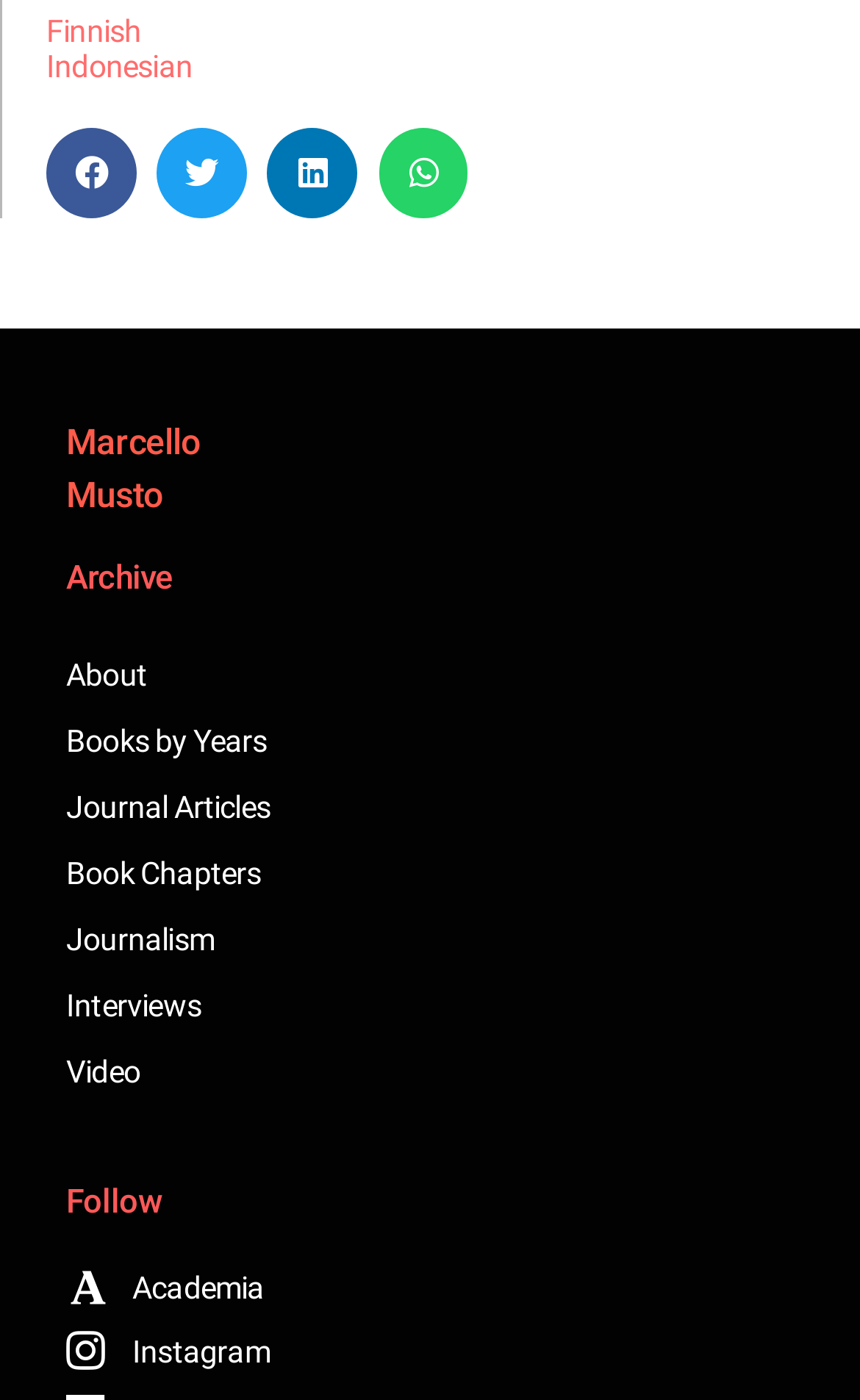Show the bounding box coordinates of the region that should be clicked to follow the instruction: "View Marcello's profile."

[0.077, 0.3, 0.233, 0.33]